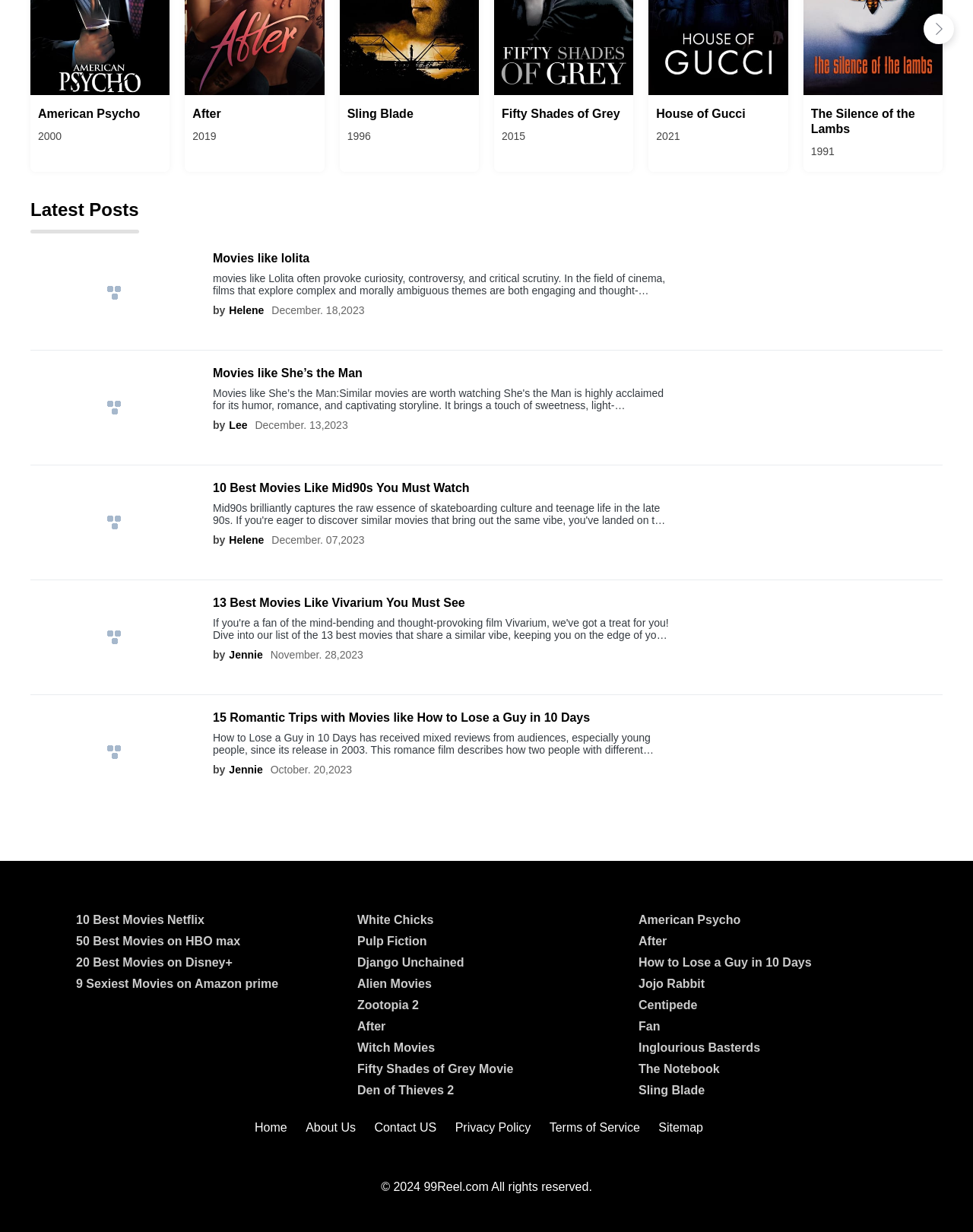What is the date of the article '10 Best Movies Like Mid90s You Must Watch'?
Give a one-word or short-phrase answer derived from the screenshot.

December 07, 2023